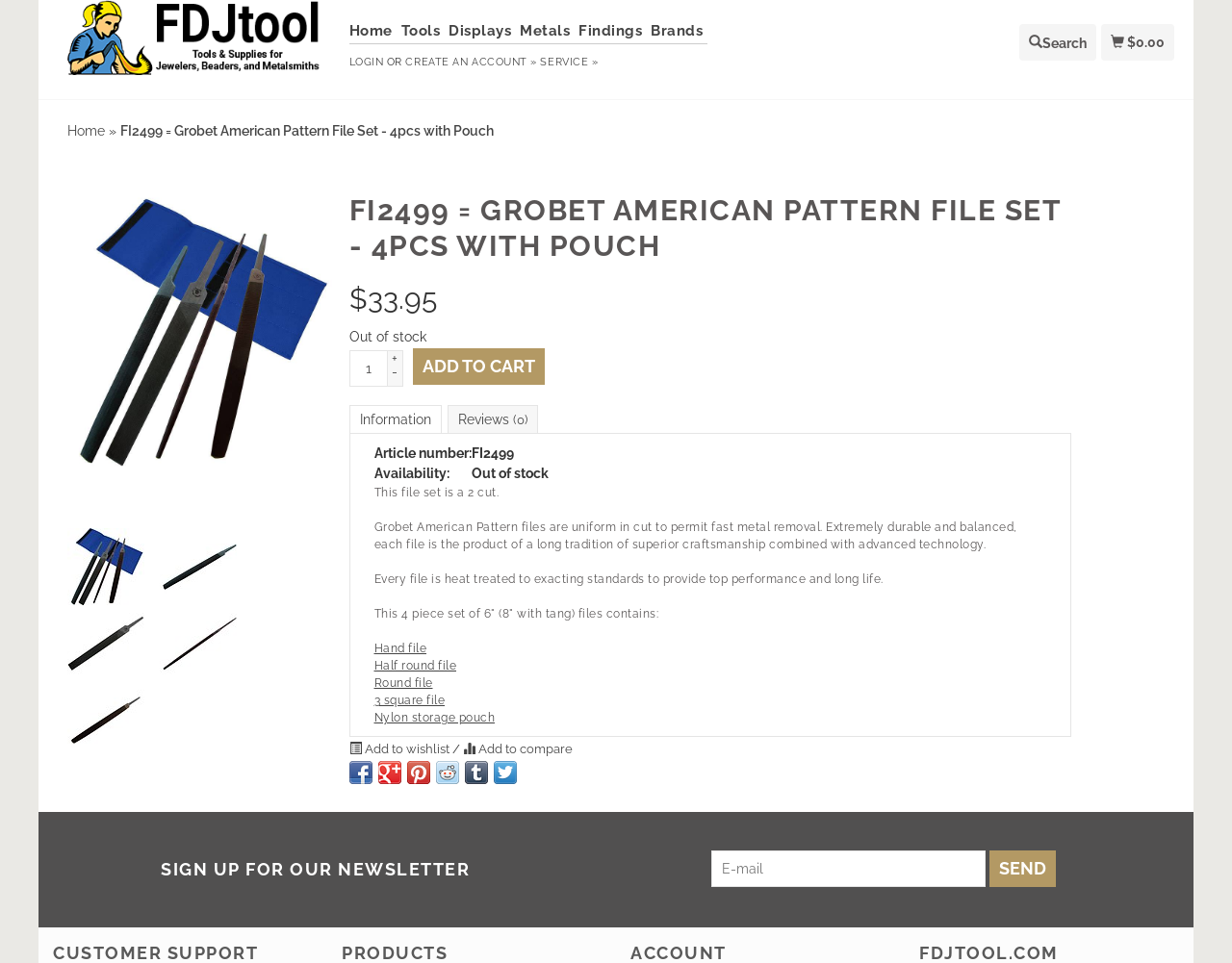What is the availability of the FI2499 file set?
Using the image as a reference, deliver a detailed and thorough answer to the question.

The availability of the FI2499 file set can be determined by looking at the section that displays the product information. Specifically, it is located below the product title and price. The text 'Out of stock' indicates that the product is currently not available for purchase.